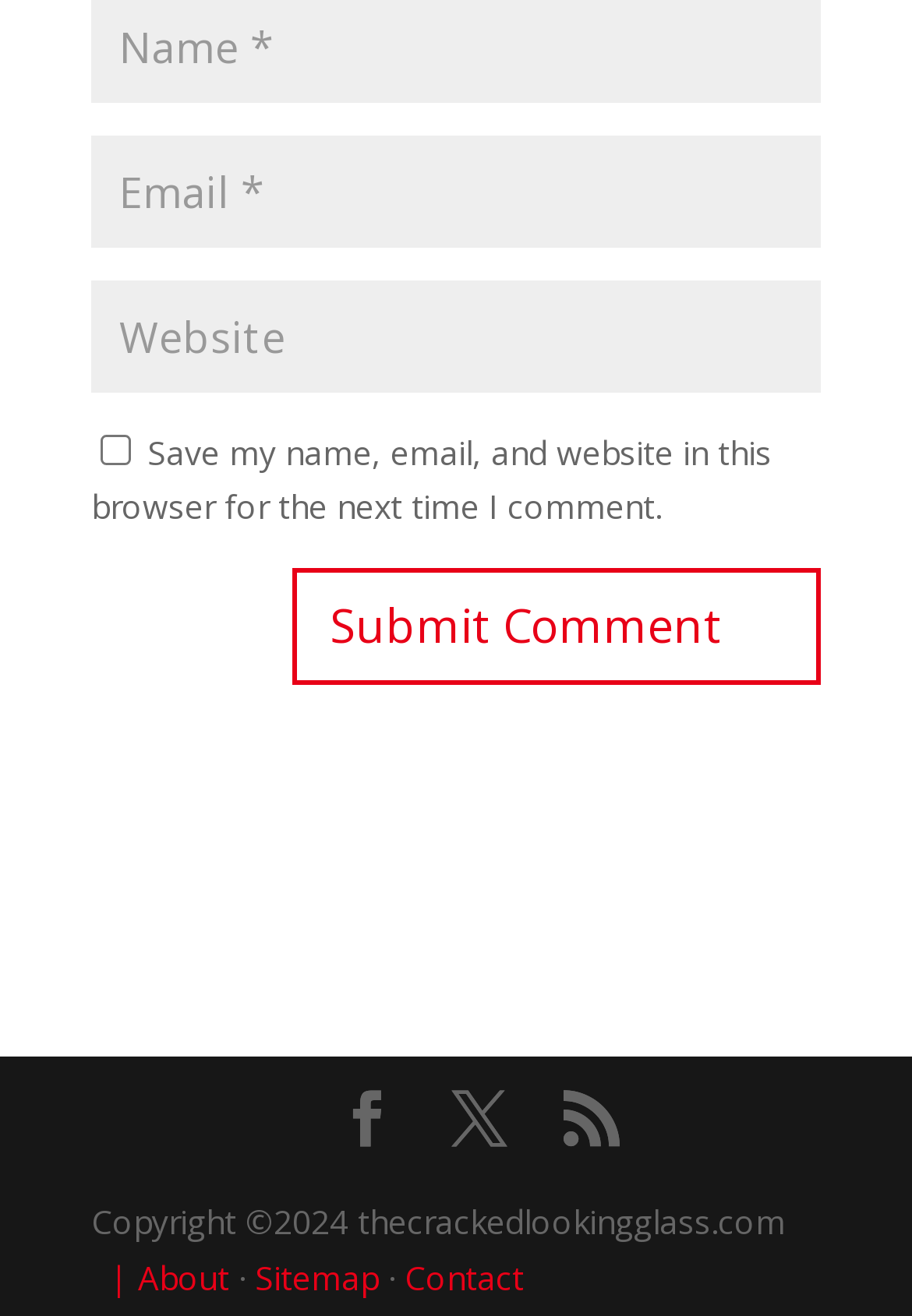How many links are present in the footer?
Ensure your answer is thorough and detailed.

There are four links present in the footer of the webpage, which are 'About', 'Sitemap', 'Contact', and a separator link '·'.